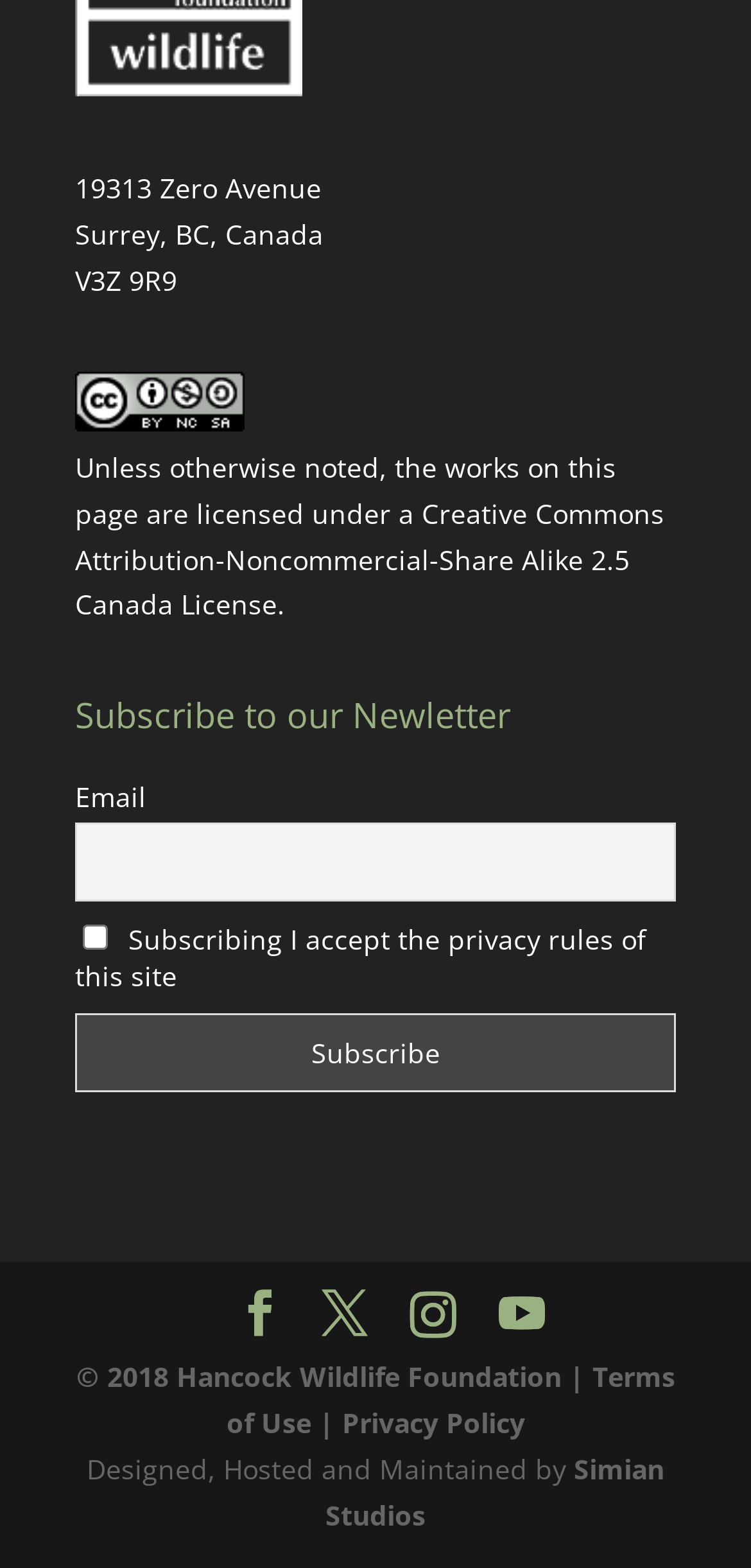Please look at the image and answer the question with a detailed explanation: What is the address of Hancock Wildlife Foundation?

The address can be found at the top of the webpage, where it is written as '19313 Zero Avenue, Surrey, BC, Canada V3Z 9R9'.